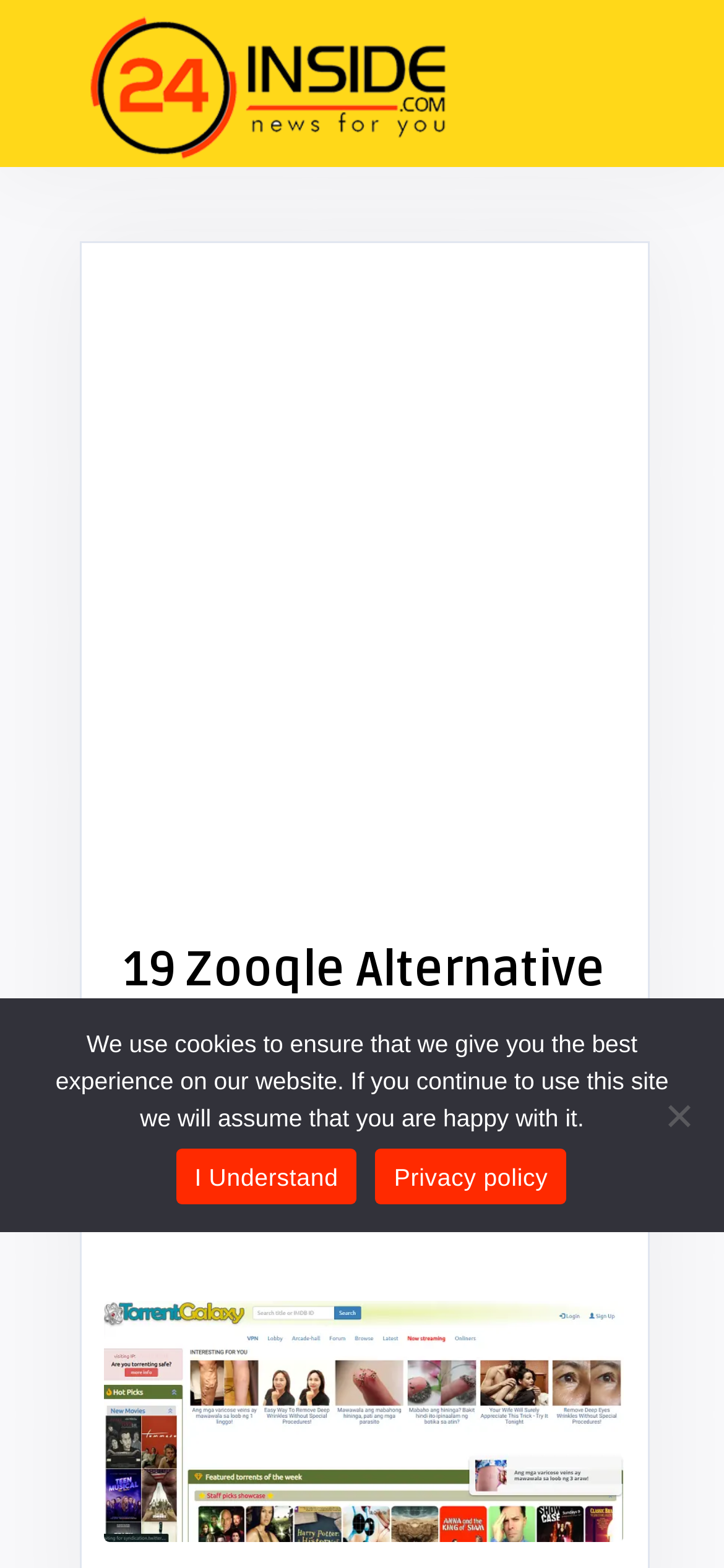Using the provided description: "aria-label="Advertisement" name="aswift_1" title="Advertisement"", find the bounding box coordinates of the corresponding UI element. The output should be four float numbers between 0 and 1, in the format [left, top, right, bottom].

[0.0, 0.202, 1.0, 0.587]